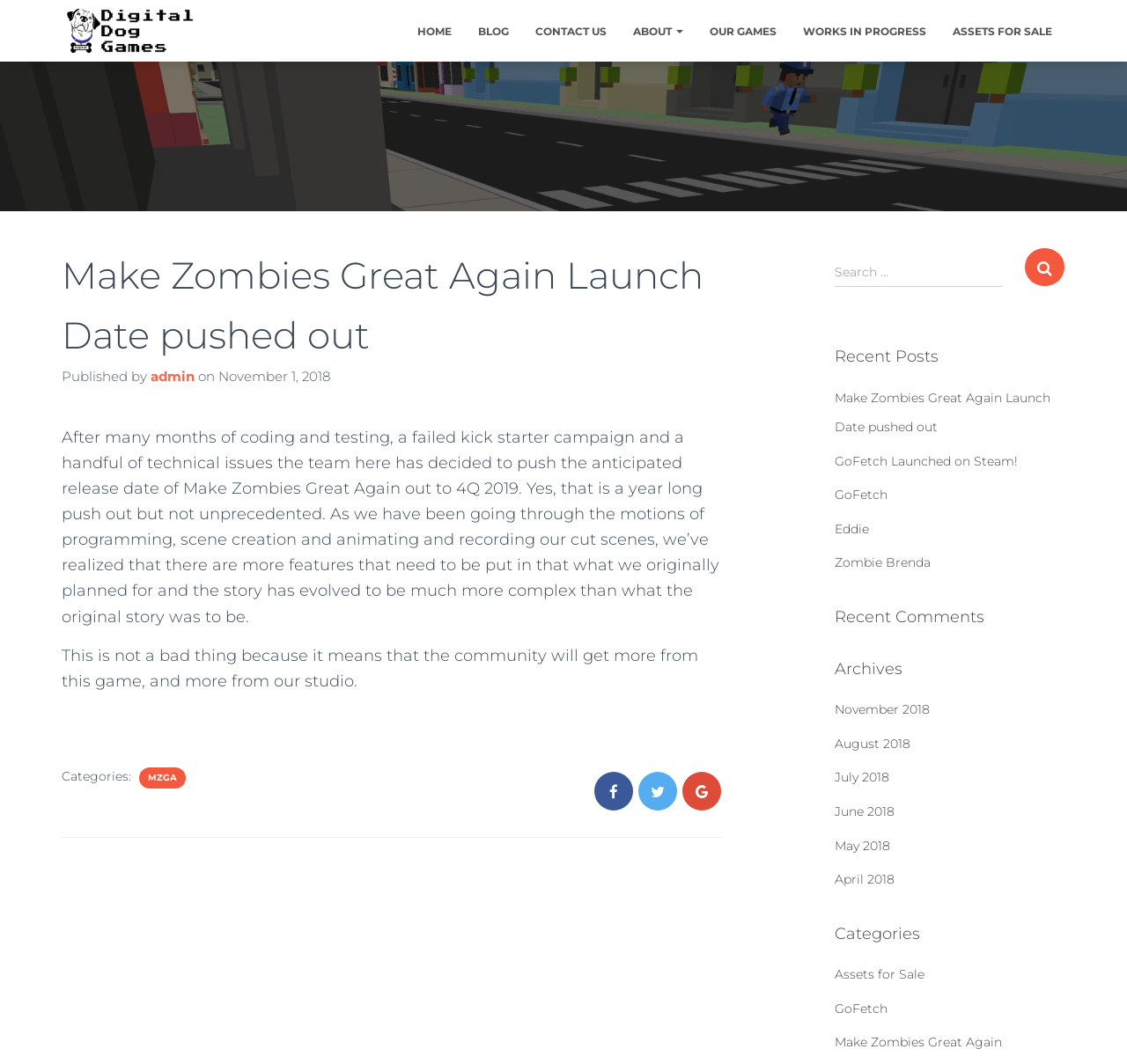Using the provided description Assets for Sale, find the bounding box coordinates for the UI element. Provide the coordinates in (top-left x, top-left y, bottom-right x, bottom-right y) format, ensuring all values are between 0 and 1.

[0.834, 0.009, 0.945, 0.049]